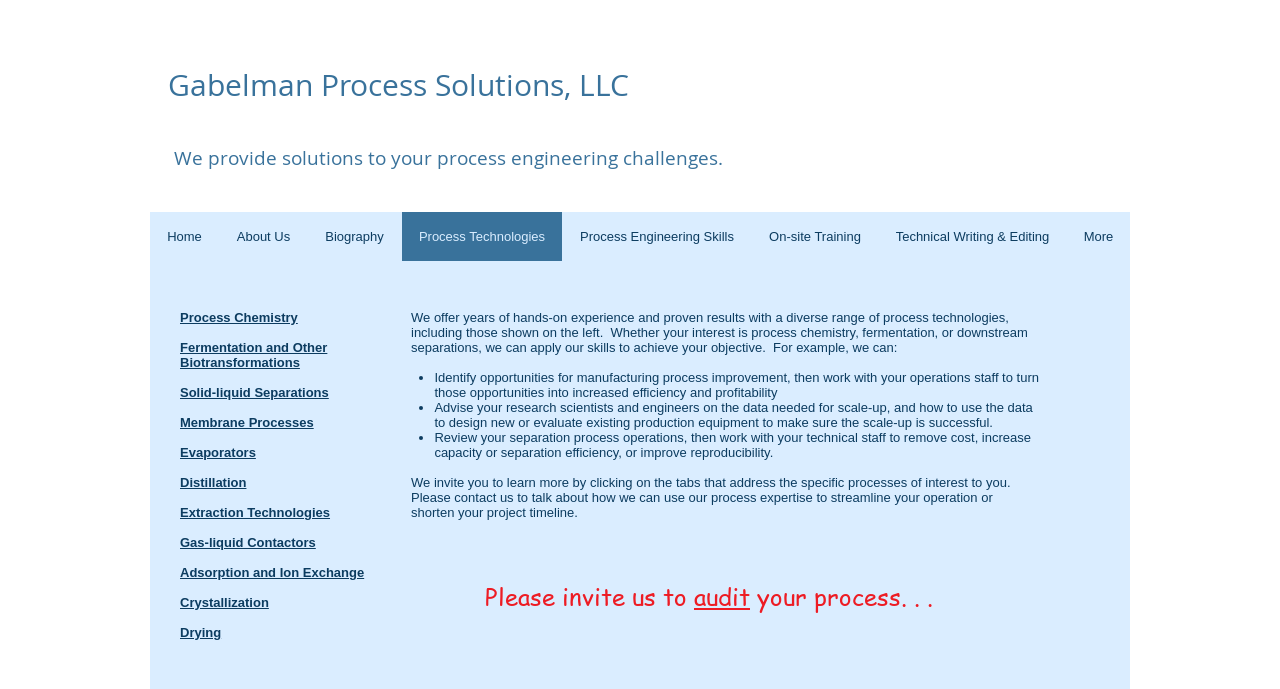Provide a thorough description of this webpage.

This webpage is about Gabelman Process Solutions, LLC, a company that provides solutions to process engineering challenges. At the top of the page, there is a heading that states the company's mission. Below the heading, there is a navigation menu with links to various sections of the website, including "Home", "About Us", "Biography", and more.

On the left side of the page, there is a list of process technologies, including "Process Chemistry", "Fermentation and Other Biotransformations", "Solid-liquid Separations", and many others. Each technology is represented by a link.

On the right side of the page, there is a paragraph of text that explains the company's expertise in process technologies and how they can help improve process efficiency, reduce cost, increase capacity, or streamline operations. Below this paragraph, there is a list of bullet points that describe the company's services, including identifying opportunities for manufacturing process improvement, advising on scale-up, and reviewing separation process operations.

At the bottom of the page, there is a call to action, inviting visitors to learn more about the company's services and to contact them to discuss how they can help streamline operations or shorten project timelines. There is also a link to "audit" a process, with a brief description of what this entails.